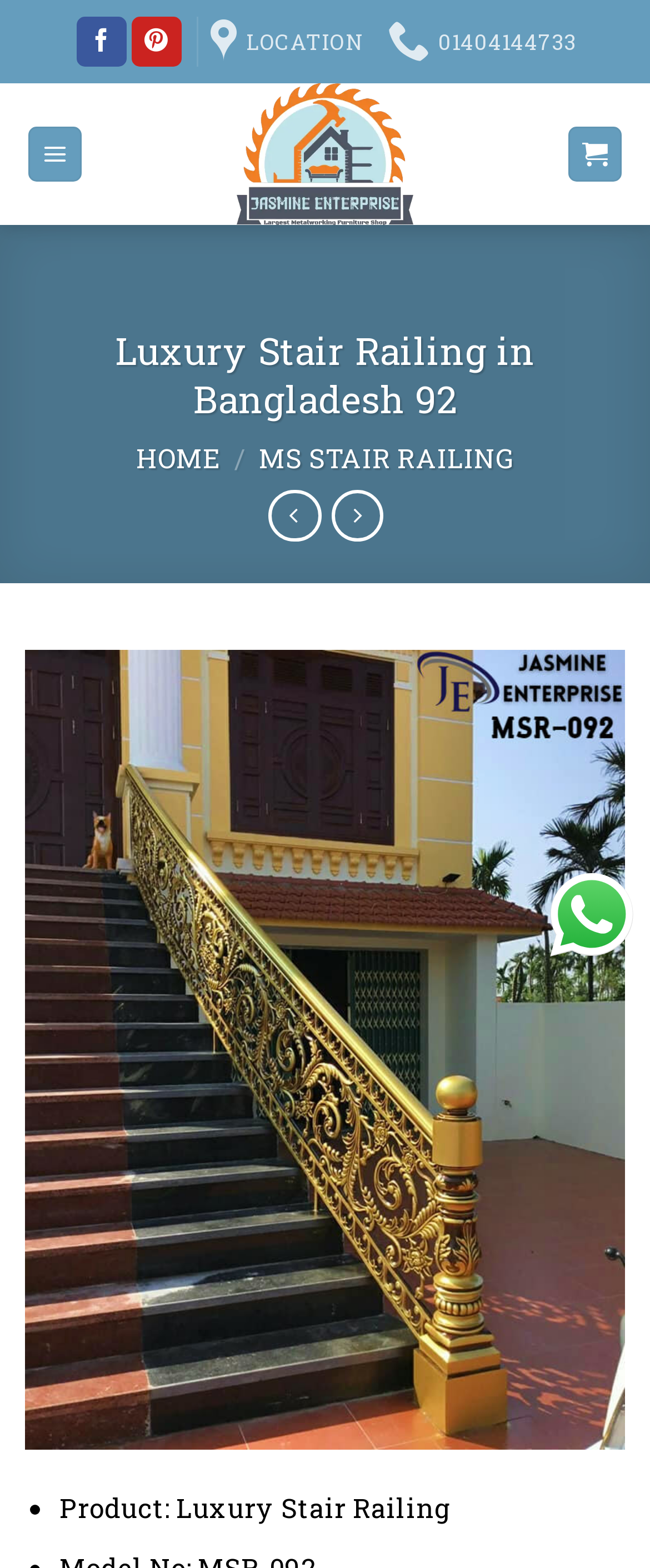Detail the features and information presented on the webpage.

This webpage is about Luxury Stair Railing Model No: MSR-092. At the top, there are social media links to follow the company on Facebook and Pinterest, as well as a location link and a phone number link. Below these links, there is a company logo, "Jasmine Enterprise", with an image next to it. 

To the left of the company logo, there is a menu link. On the right side, there is a search icon link. Below the company logo, there is a heading that reads "Luxury Stair Railing in Bangladesh 92". 

Under the heading, there are navigation links to "HOME" and "MS STAIR RAILING", separated by a slash. There are also two icons, one for a cart and one for a user. 

The main content of the webpage is a product description section. It has a title "92 1 Previous Next" and an image of the product. Below the image, there are previous and next buttons, but they are disabled. 

Below the product image, there is a list with a single item, marked with a bullet point. The list item contains the product information, including the product name, "Luxury Stair Railing", and its details. 

At the bottom of the page, there is a "Go to top" link and a "WhatsApp us" button with an image.